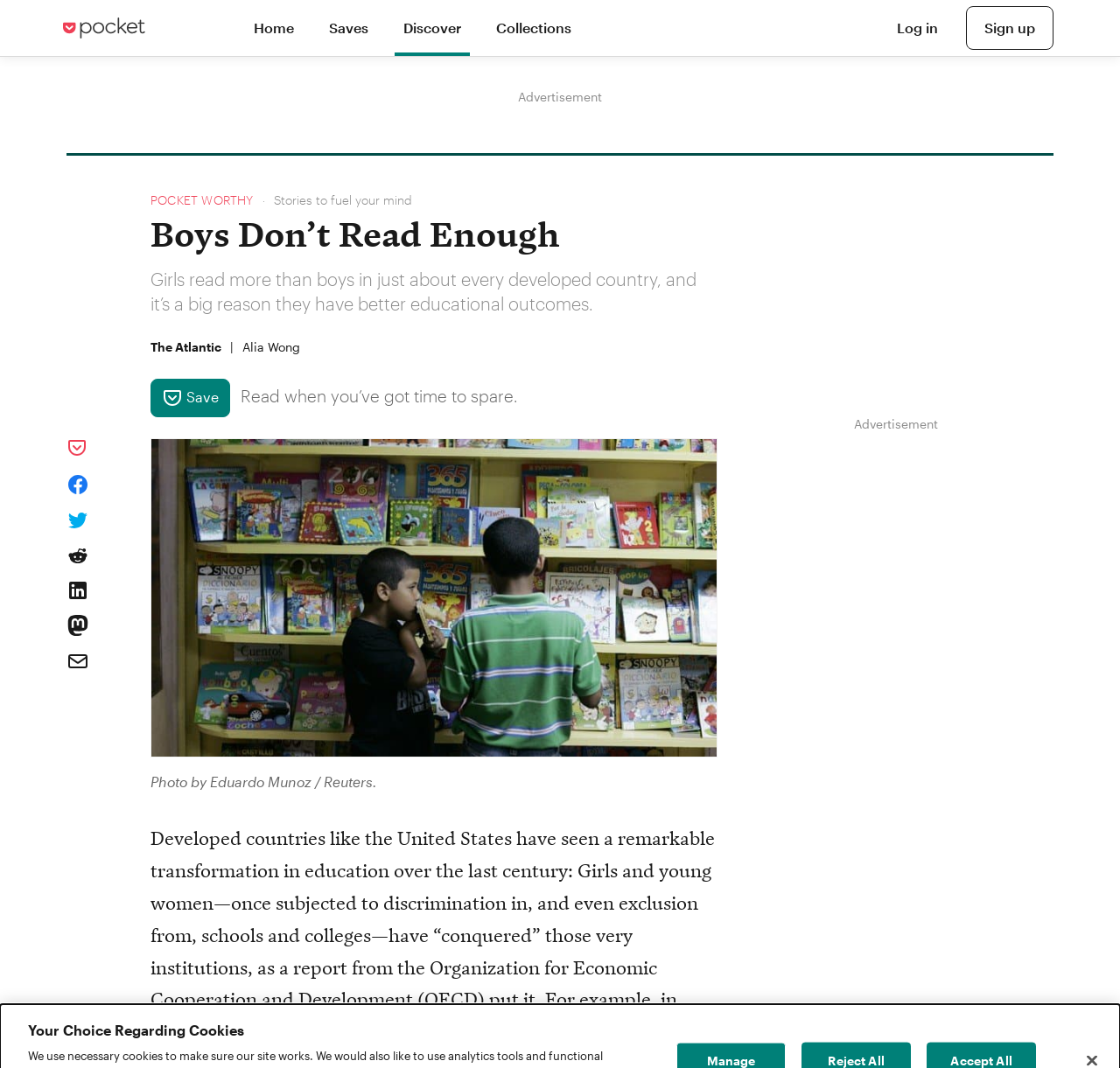Construct a thorough caption encompassing all aspects of the webpage.

This webpage is about an article discussing the difference in reading habits between boys and girls in developed countries. At the top left corner, there is a link to "Pocket" and a navigation menu with links to "Home", "Saves", "Discover", and "Collections". On the top right corner, there are links to "Log in" and "Sign up".

The main content of the article is divided into sections. The first section has a heading "Boys Don’t Read Enough" and a subheading that summarizes the main idea of the article. Below the heading, there is a link to the source of the article, "The Atlantic", and the author's name, "Alia Wong". There is also a "Save" button and a brief description of the article.

The next section has a large image with a caption "Photo by Eduardo Munoz / Reuters". Below the image, there is a block of text that discusses the transformation of education in developed countries, particularly the progress made by girls and young women. The text includes links to external sources, such as a report from the Organization for Economic Cooperation and Development (OECD).

At the bottom of the page, there is a section about cookies with a heading "Your Choice Regarding Cookies". There are also several buttons with no labels, possibly for navigating through the article. Throughout the page, there are advertisements marked as such.